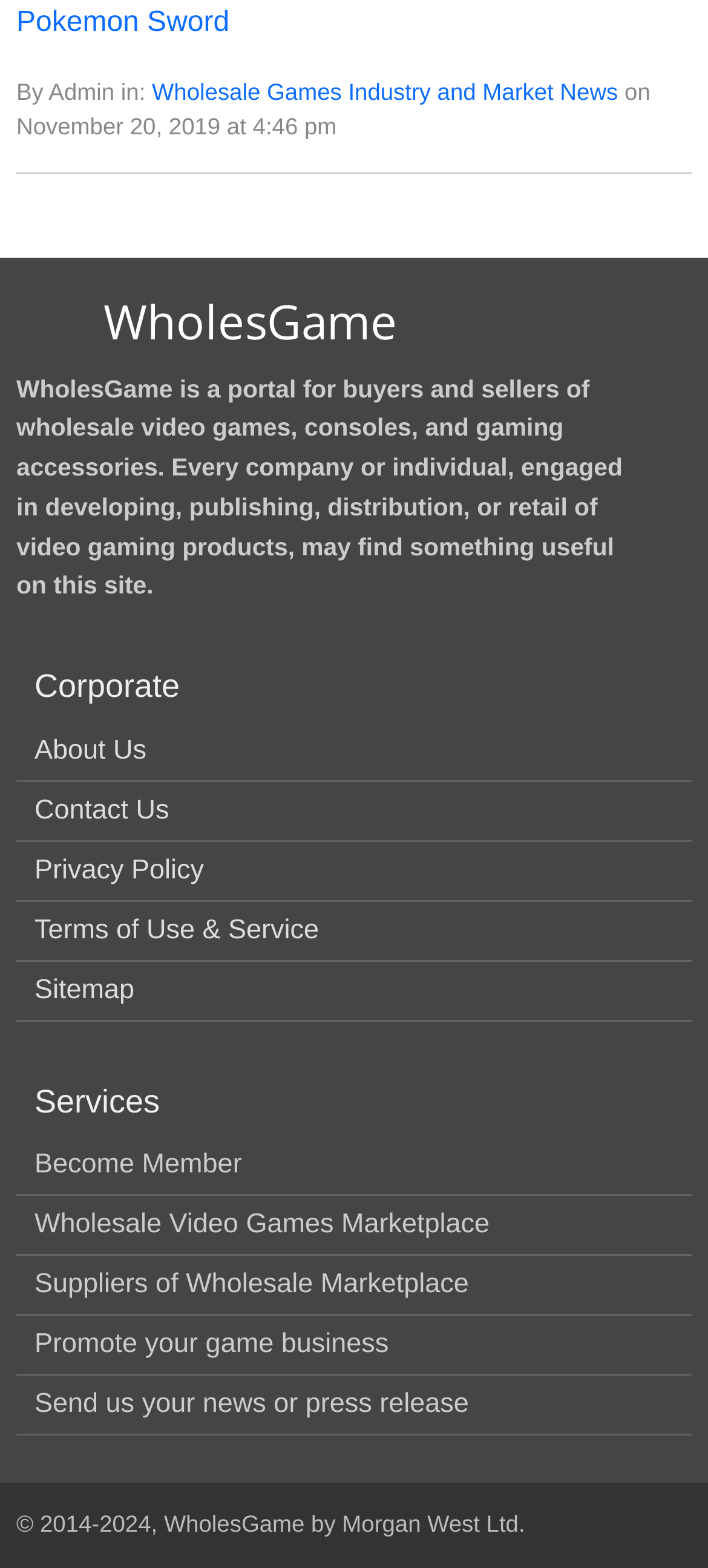Answer the question in one word or a short phrase:
How many links are there in the Corporate section?

4